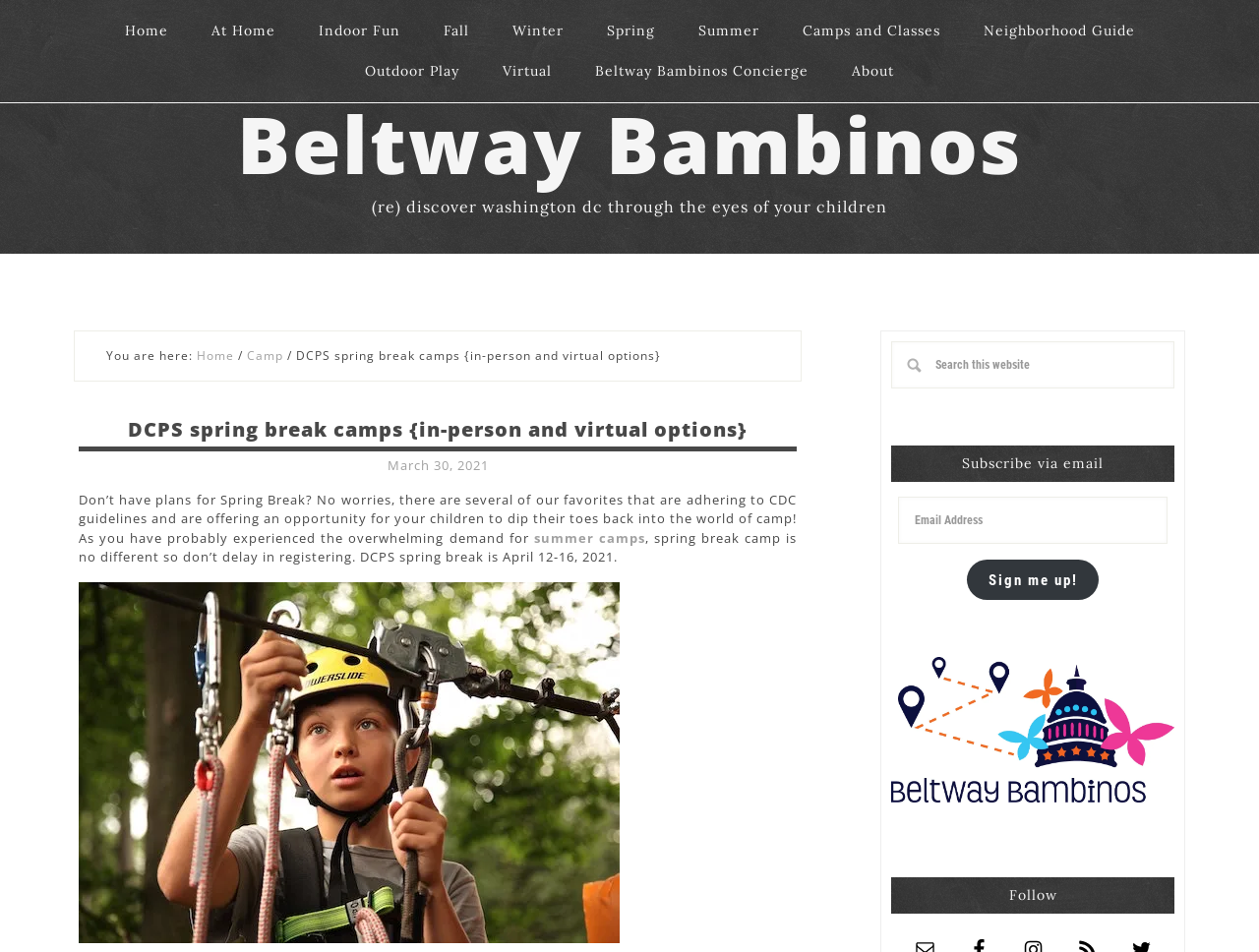Determine the bounding box coordinates for the clickable element to execute this instruction: "Click on the 'Home' link". Provide the coordinates as four float numbers between 0 and 1, i.e., [left, top, right, bottom].

[0.083, 0.011, 0.149, 0.054]